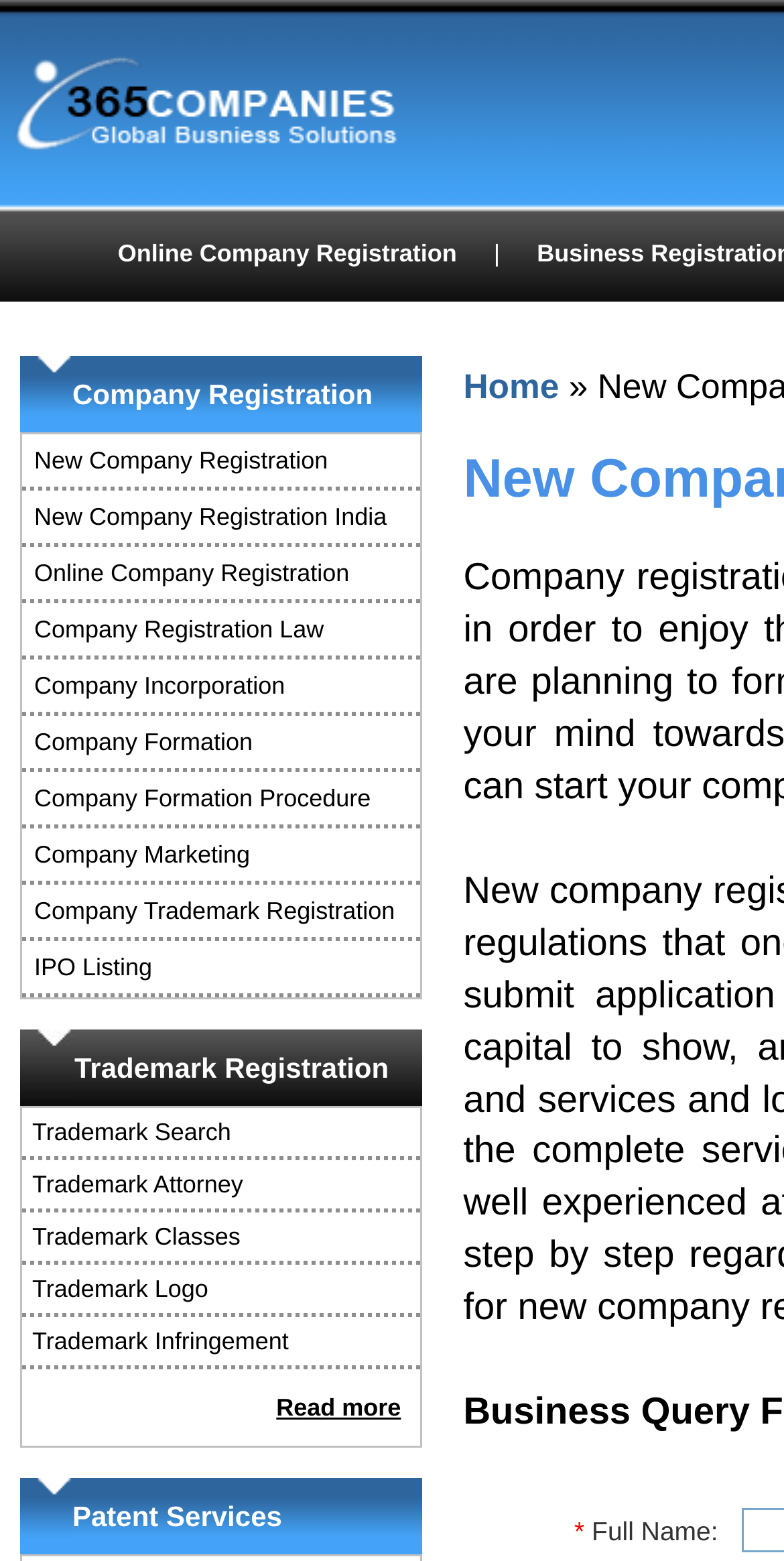What is the second service offered by 365Companies?
Using the image, provide a detailed and thorough answer to the question.

After company registration, the second service offered by 365Companies is trademark registration, as indicated by the link 'Trademark Registration' in the table.